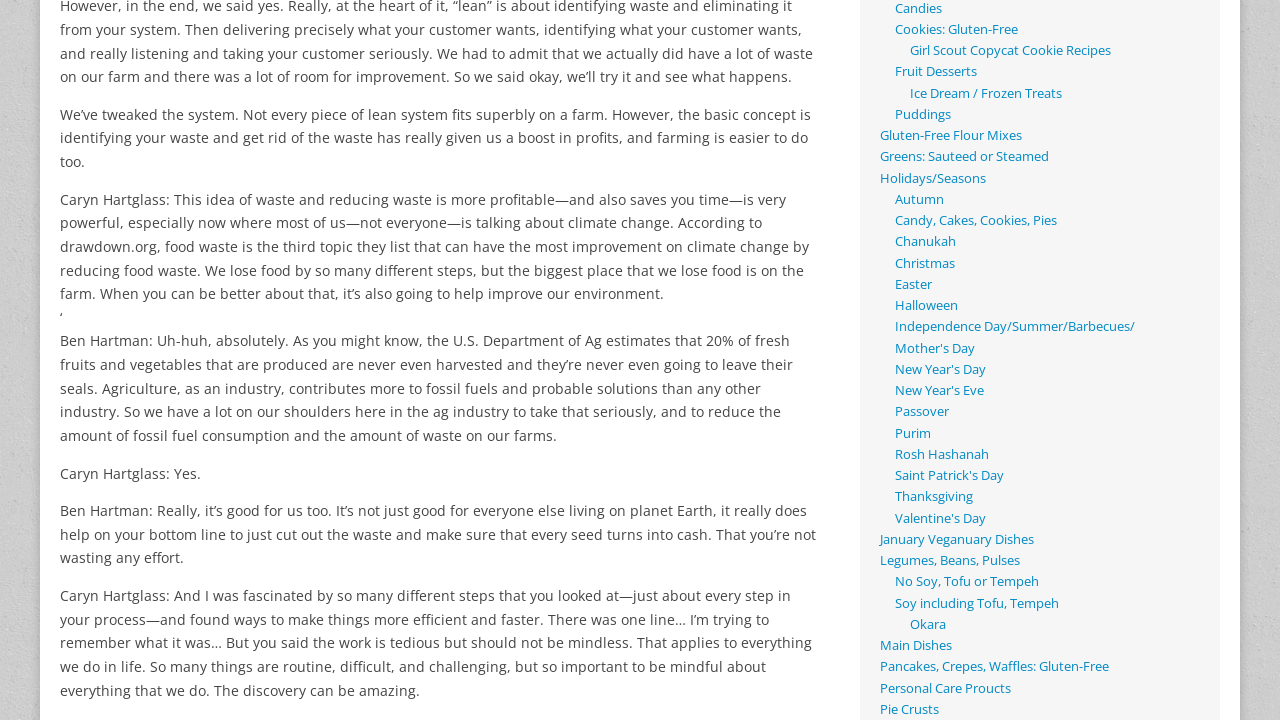What is the purpose of reducing food waste?
Please give a detailed and thorough answer to the question, covering all relevant points.

According to the conversation on the webpage, reducing food waste is important because it can help the environment. As mentioned by Caryn Hartglass, reducing food waste is listed as the third topic on drawdown.org that can have the most improvement on climate change.